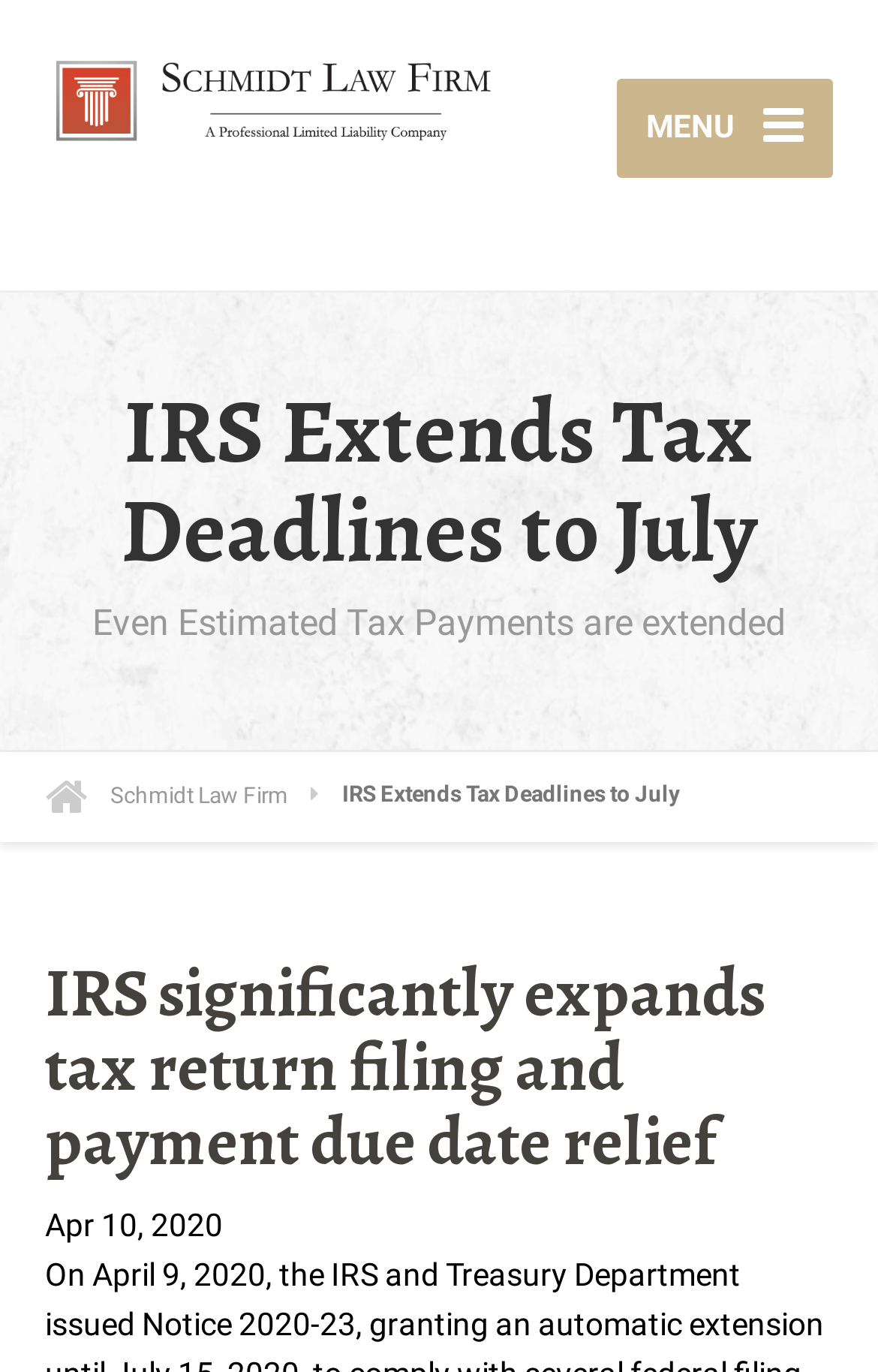What type of payments are also extended?
Please provide a single word or phrase as your answer based on the image.

Estimated Tax Payments